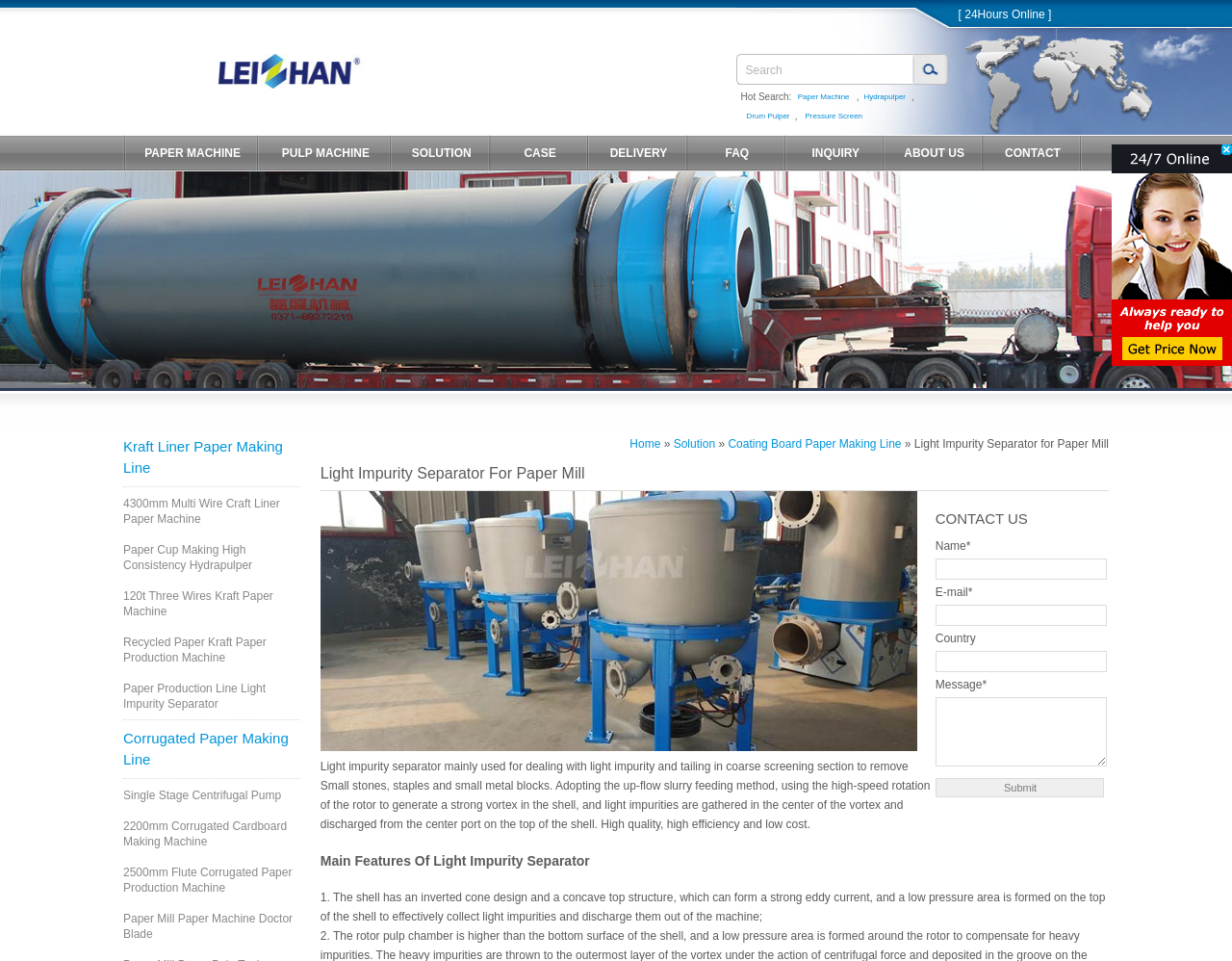Provide the bounding box coordinates for the specified HTML element described in this description: "name="submit"". The coordinates should be four float numbers ranging from 0 to 1, in the format [left, top, right, bottom].

[0.741, 0.056, 0.77, 0.091]